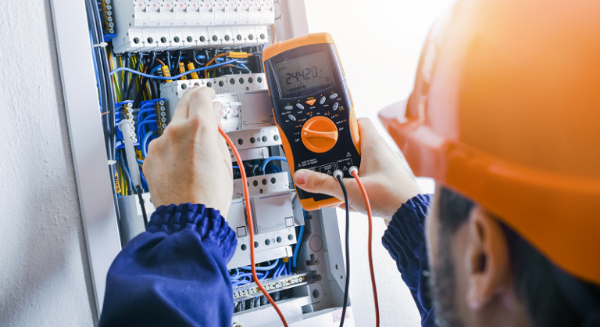Illustrate the image with a detailed and descriptive caption.

The image depicts a skilled electrician wearing an orange hard hat, intently working on a circuit breaker panel. He is holding a digital multimeter in one hand, with red and black test leads connected to the electrical panel, indicating that he is measuring voltage or continuity. The background reveals a well-organized electrical panel with a variety of wires, suggesting a maintenance or troubleshooting task. This scene illustrates the expertise required in the electrical profession, highlighting the importance of using professional electricians for ensuring safety and proper functioning in residential and commercial electrical systems.